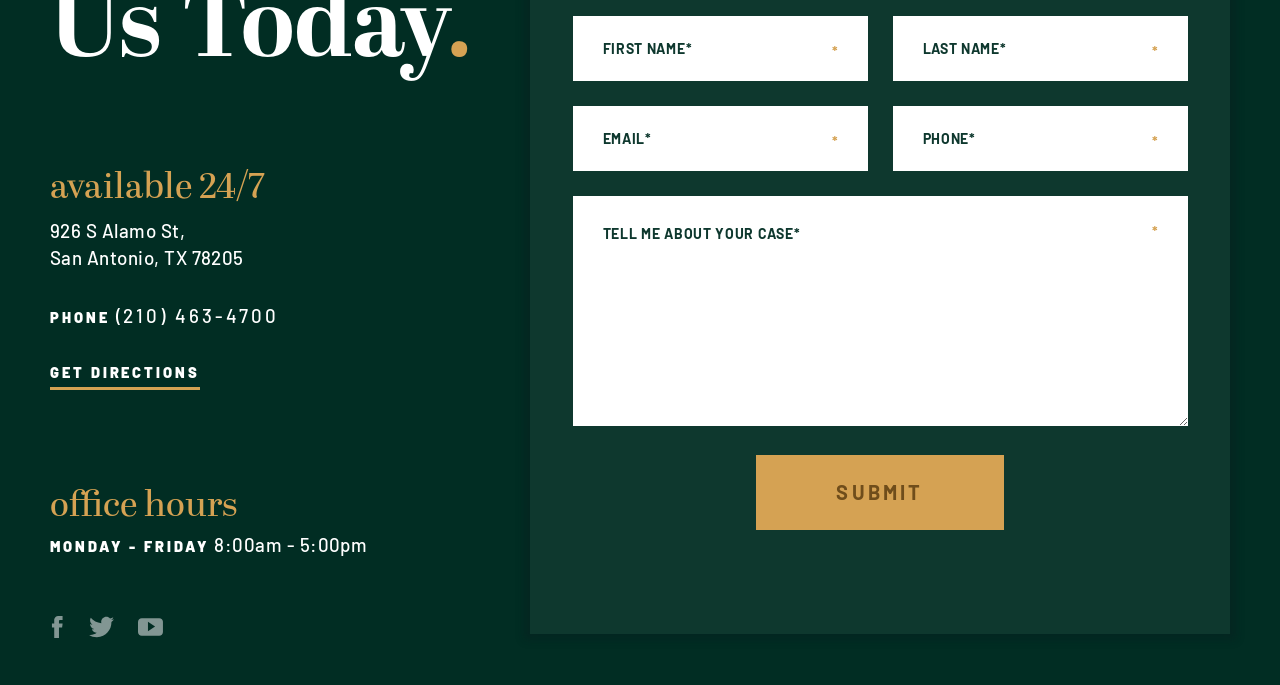What is the phone number?
Provide a short answer using one word or a brief phrase based on the image.

(210) 463-4700